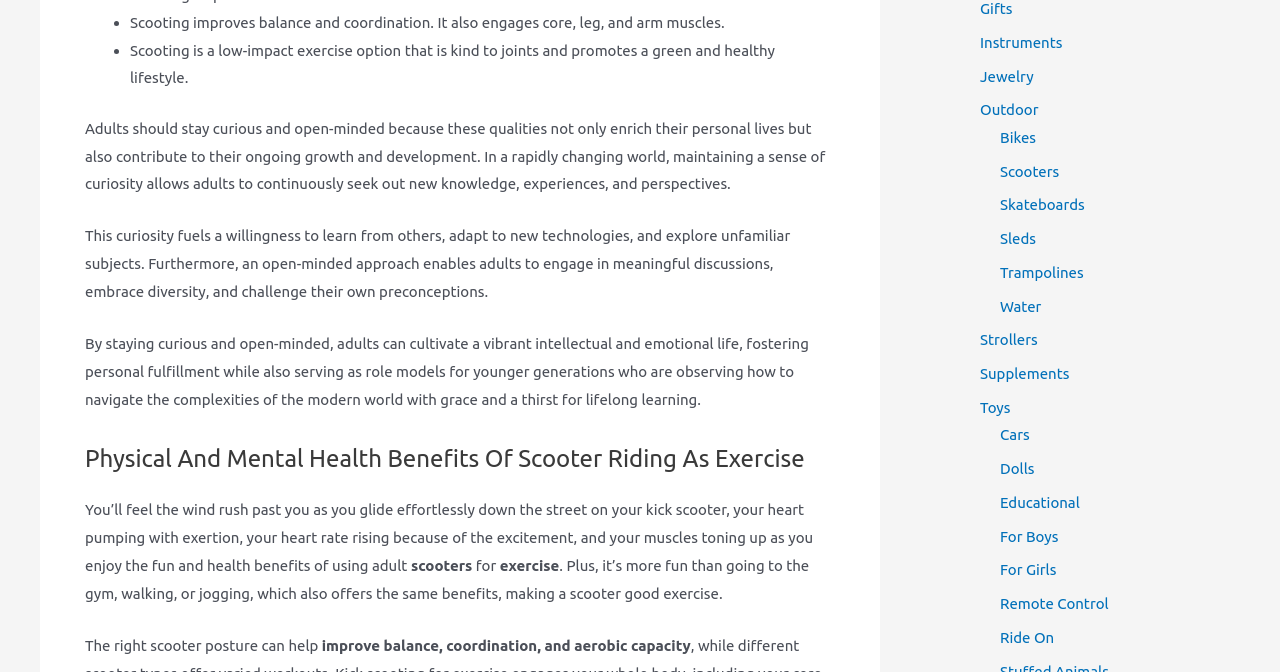Respond to the question below with a single word or phrase:
What categories of products are listed at the top of the webpage?

Gifts, Instruments, Jewelry, etc.